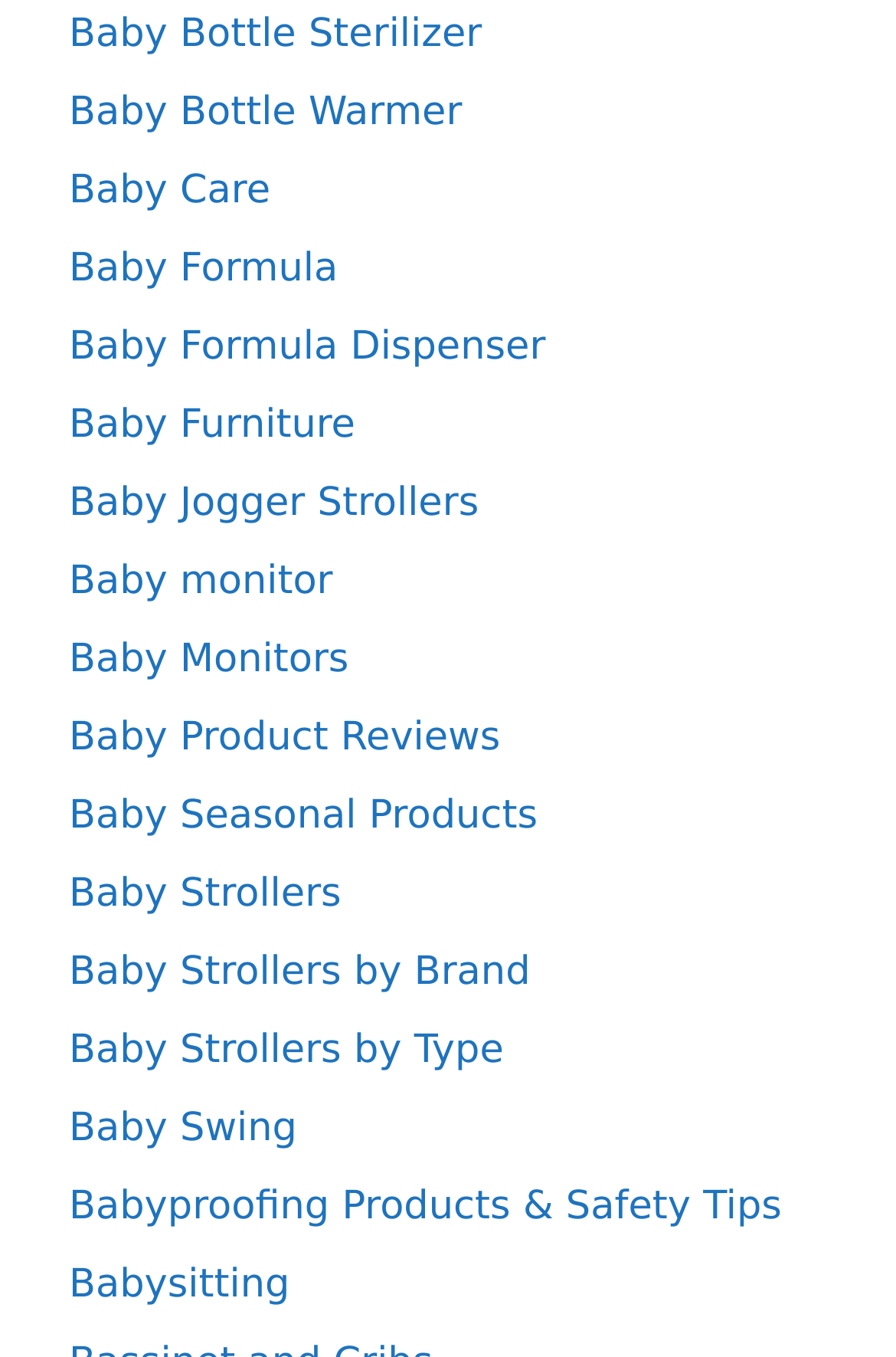Provide a brief response to the question below using a single word or phrase: 
How many baby care products are listed?

One